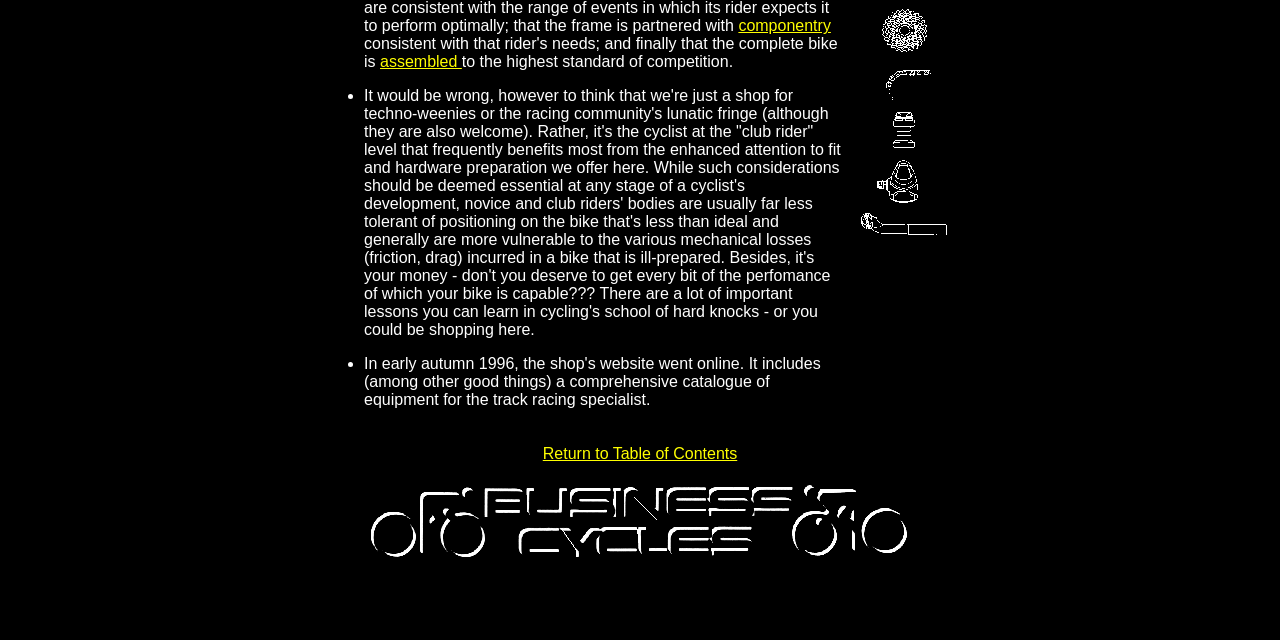Identify the bounding box of the HTML element described here: "Return to Table of Contents". Provide the coordinates as four float numbers between 0 and 1: [left, top, right, bottom].

[0.424, 0.696, 0.576, 0.722]